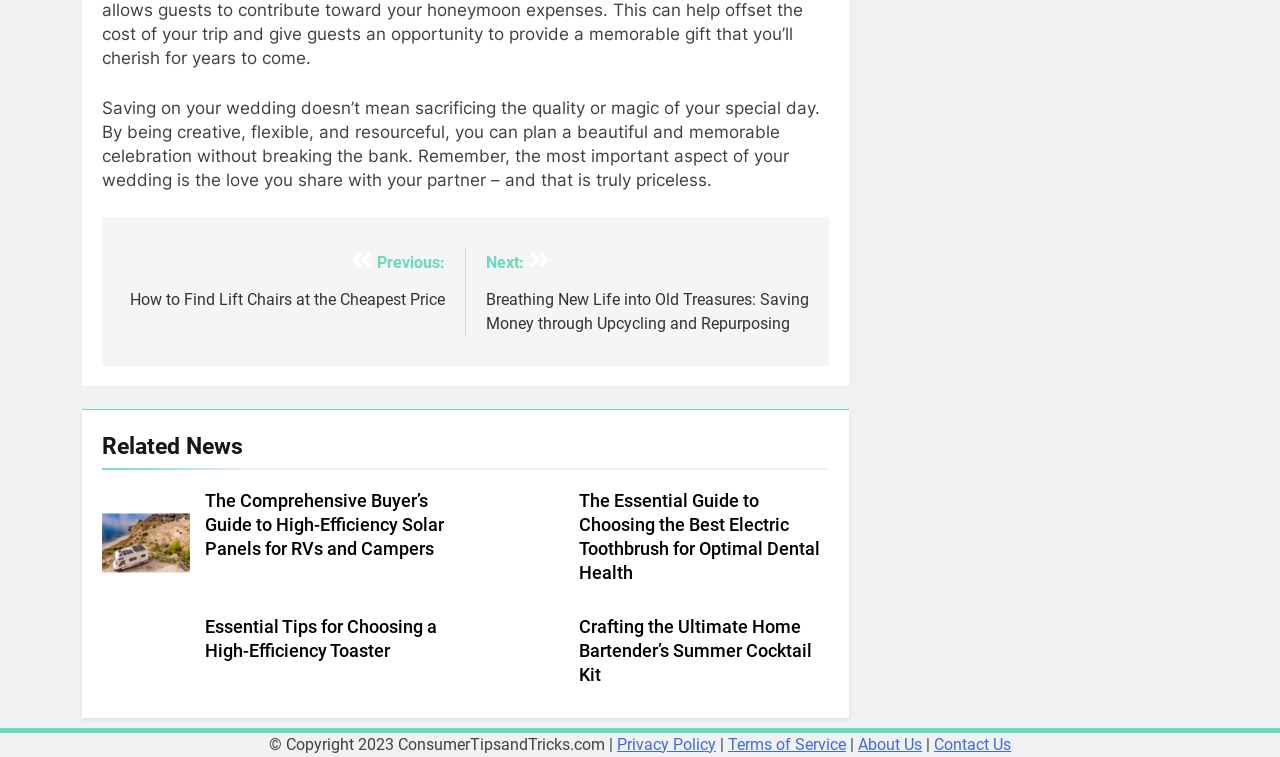Answer the question with a single word or phrase: 
What is the copyright year of the webpage?

2023